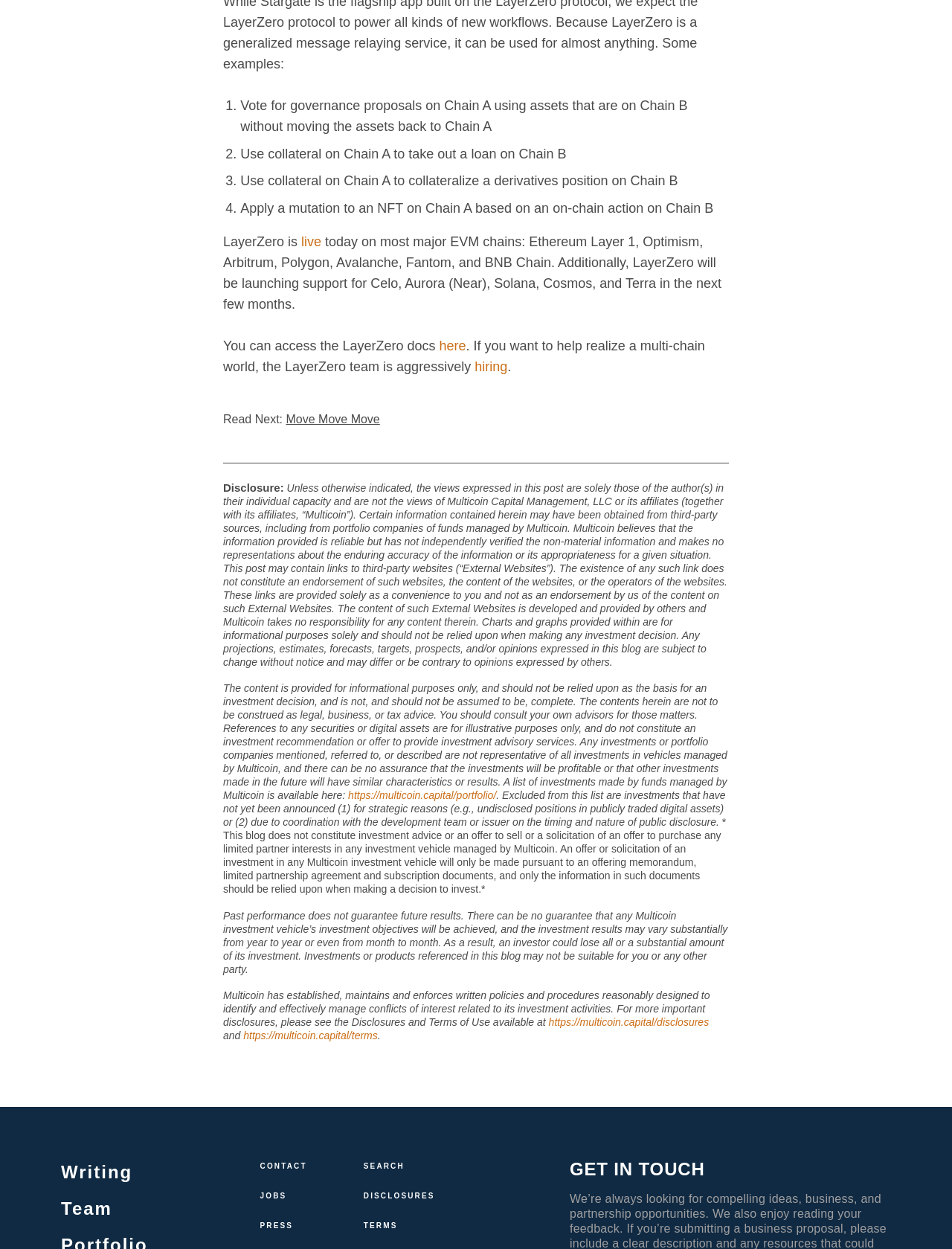What is the purpose of the Multicoin blog?
Examine the image and give a concise answer in one word or a short phrase.

informational purposes only